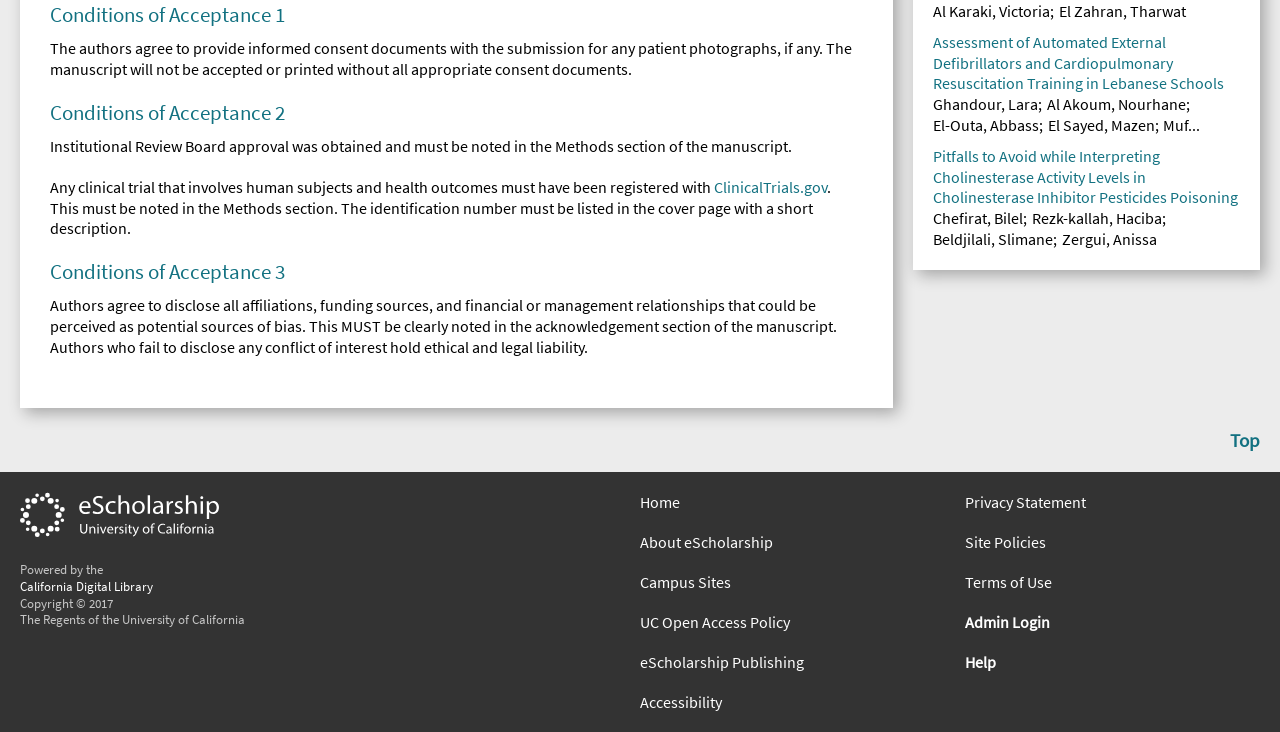Locate the bounding box of the UI element defined by this description: "alt="eScholarship, University of California"". The coordinates should be given as four float numbers between 0 and 1, formatted as [left, top, right, bottom].

[0.016, 0.712, 0.172, 0.74]